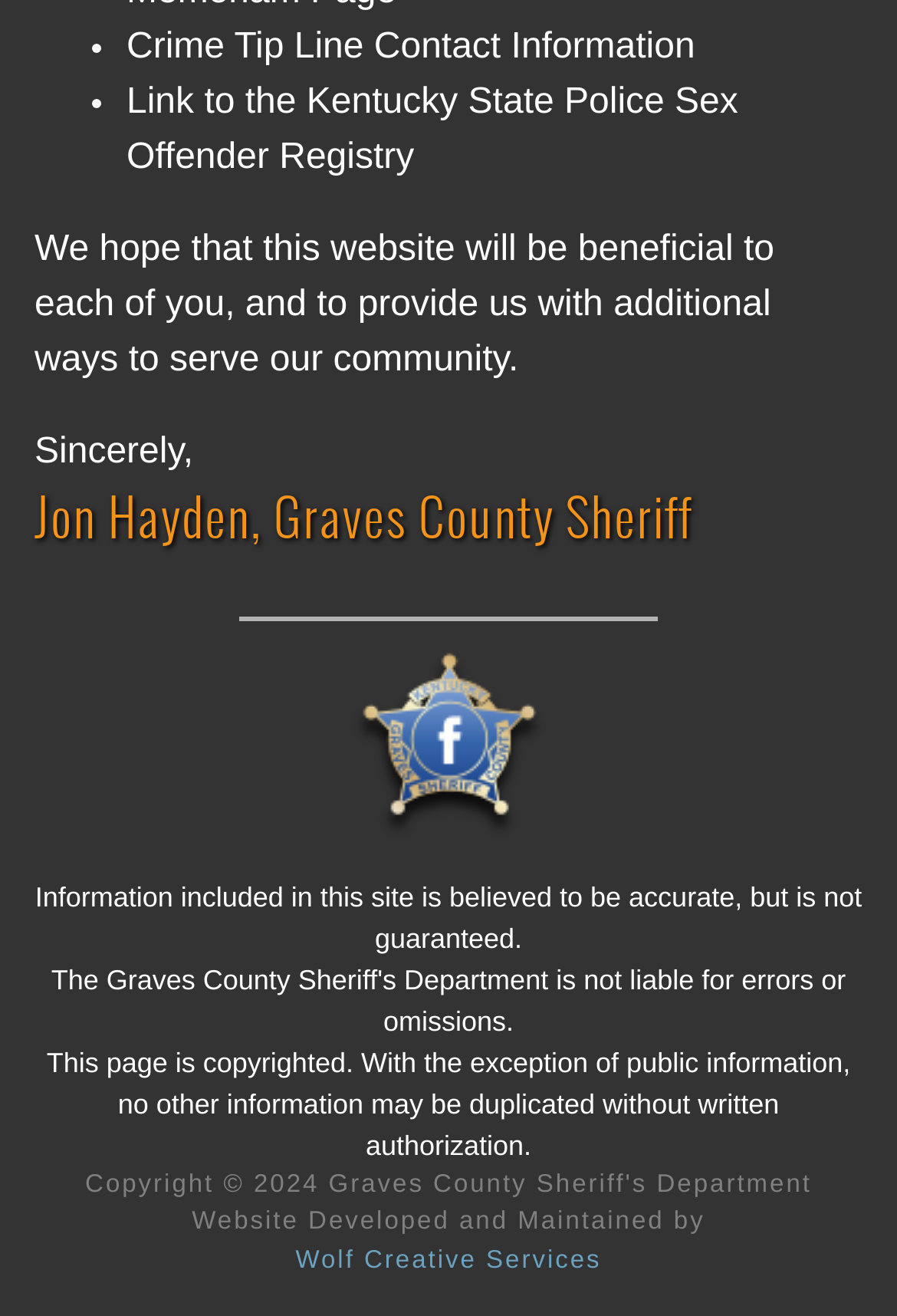What is the name of the sheriff?
Please provide a comprehensive answer based on the contents of the image.

The name of the sheriff can be found in the StaticText element with the text 'Sincerely, Jon Hayden, Graves County Sheriff'.